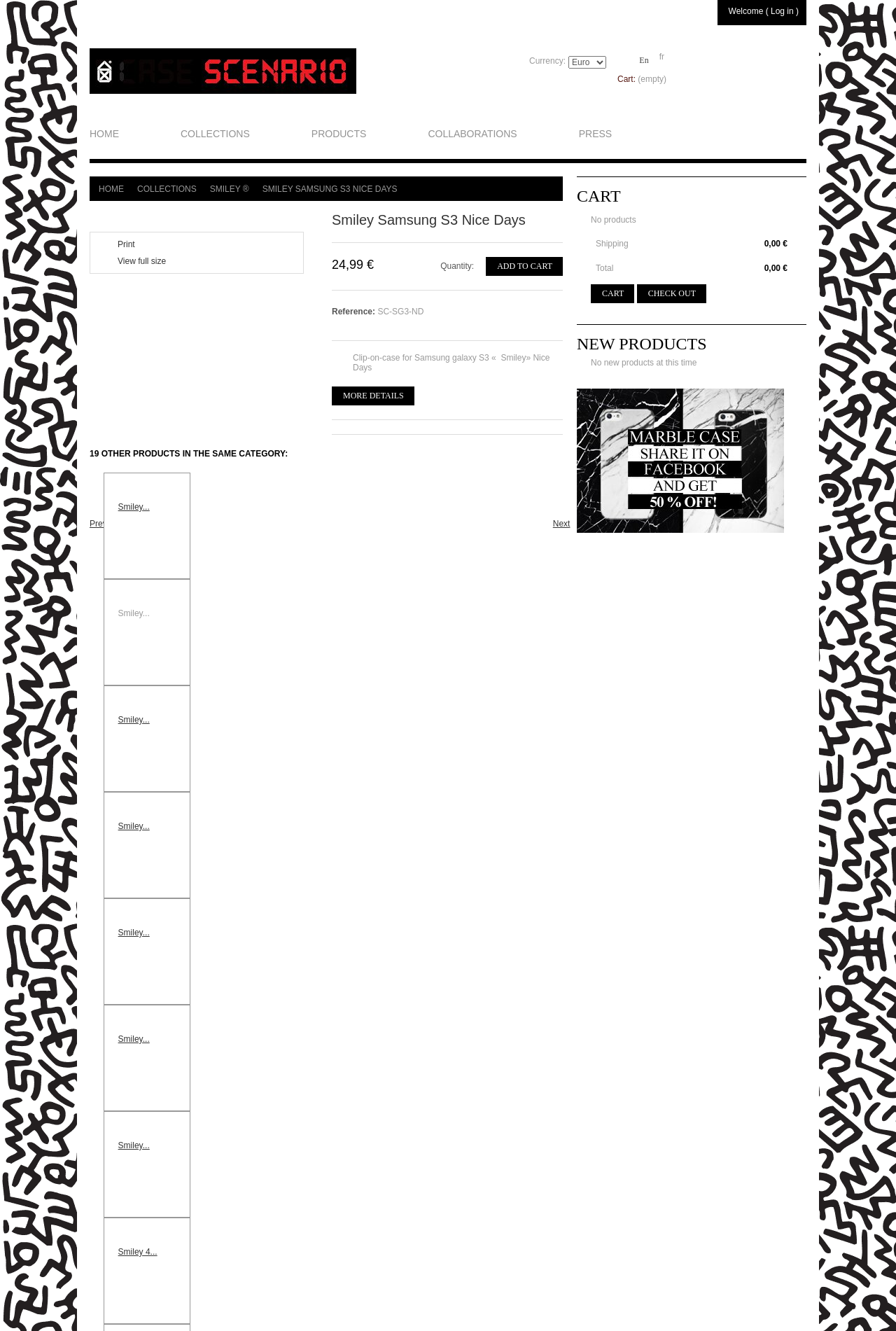How many other products are in the same category?
Based on the content of the image, thoroughly explain and answer the question.

I found the number of other products in the same category by looking at the heading element with the text '19 OTHER PRODUCTS IN THE SAME CATEGORY:' which is located below the product description.